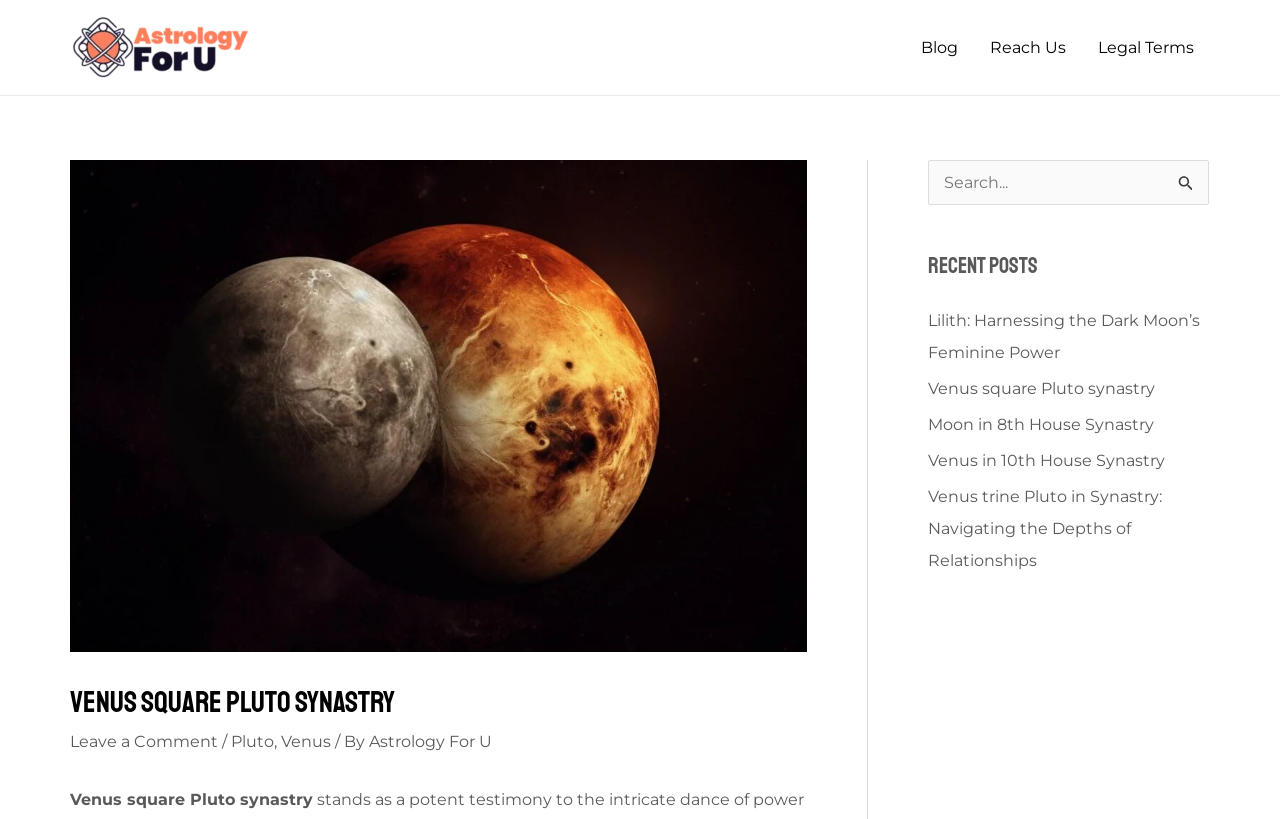Please reply with a single word or brief phrase to the question: 
What is the purpose of the search box?

Search for: